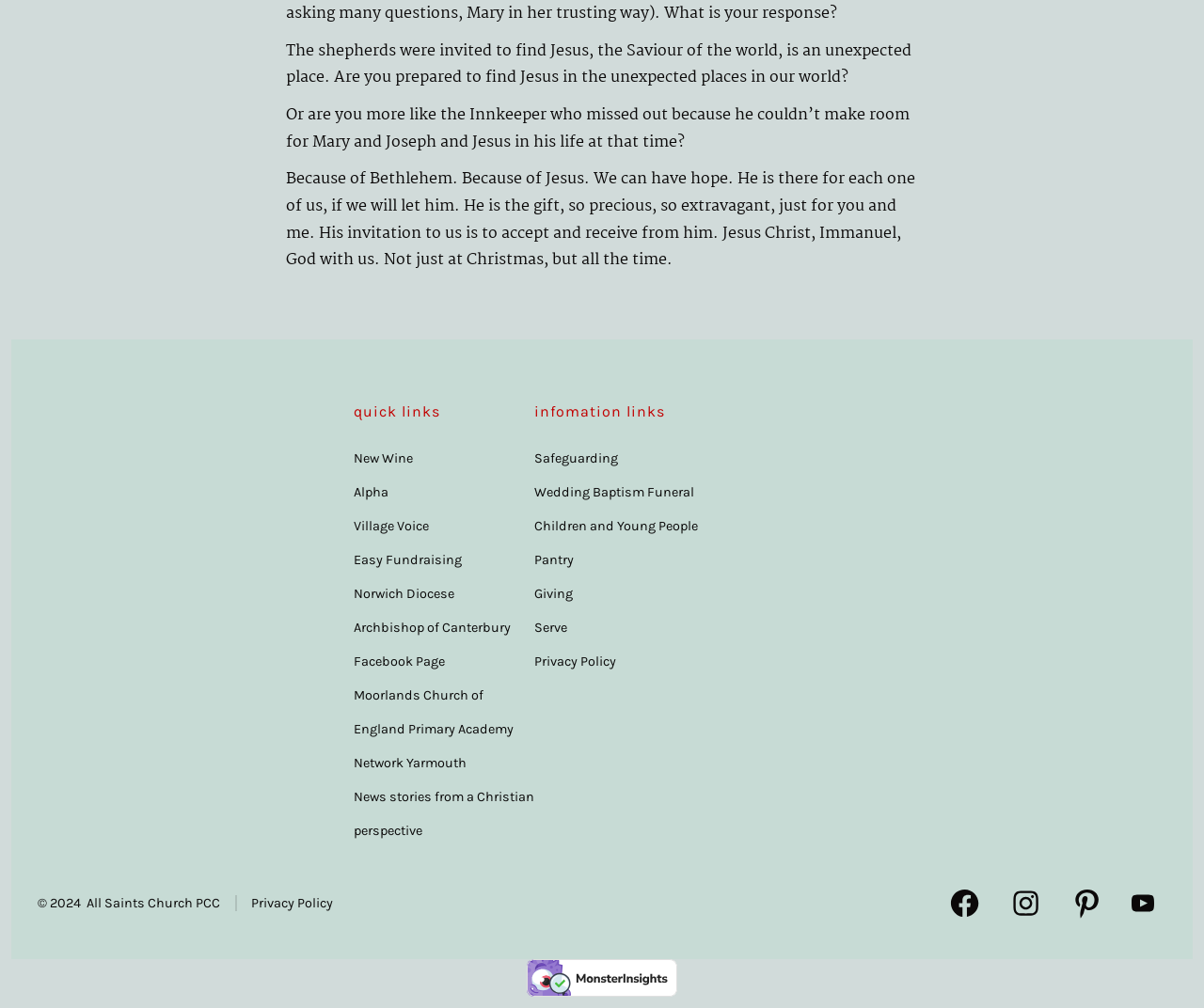Can you look at the image and give a comprehensive answer to the question:
What is the theme of the text at the top of the page?

The text at the top of the page mentions Jesus, Bethlehem, and Christmas, indicating that the theme is related to Christmas.